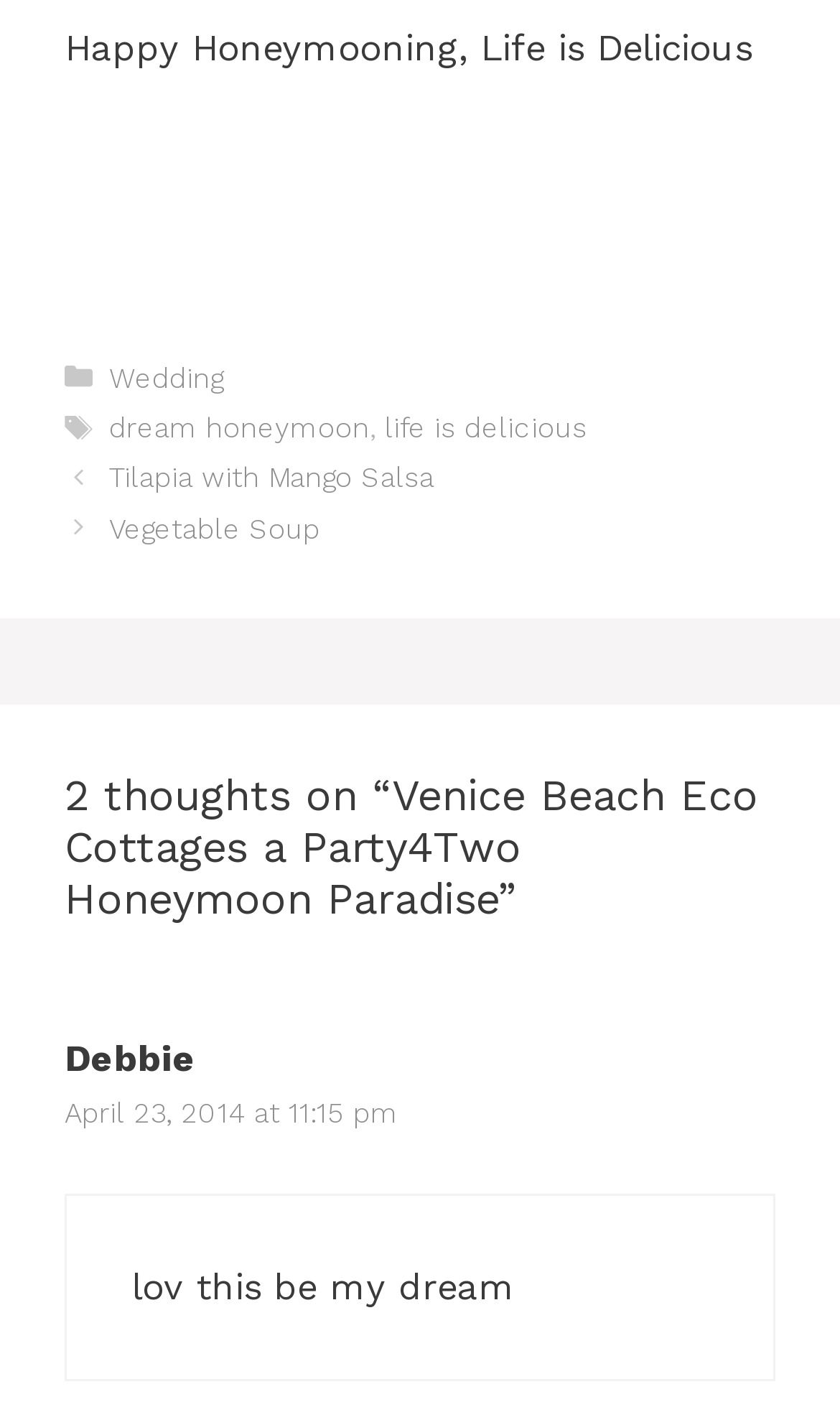Locate the bounding box of the user interface element based on this description: "Wedding".

[0.13, 0.258, 0.266, 0.281]